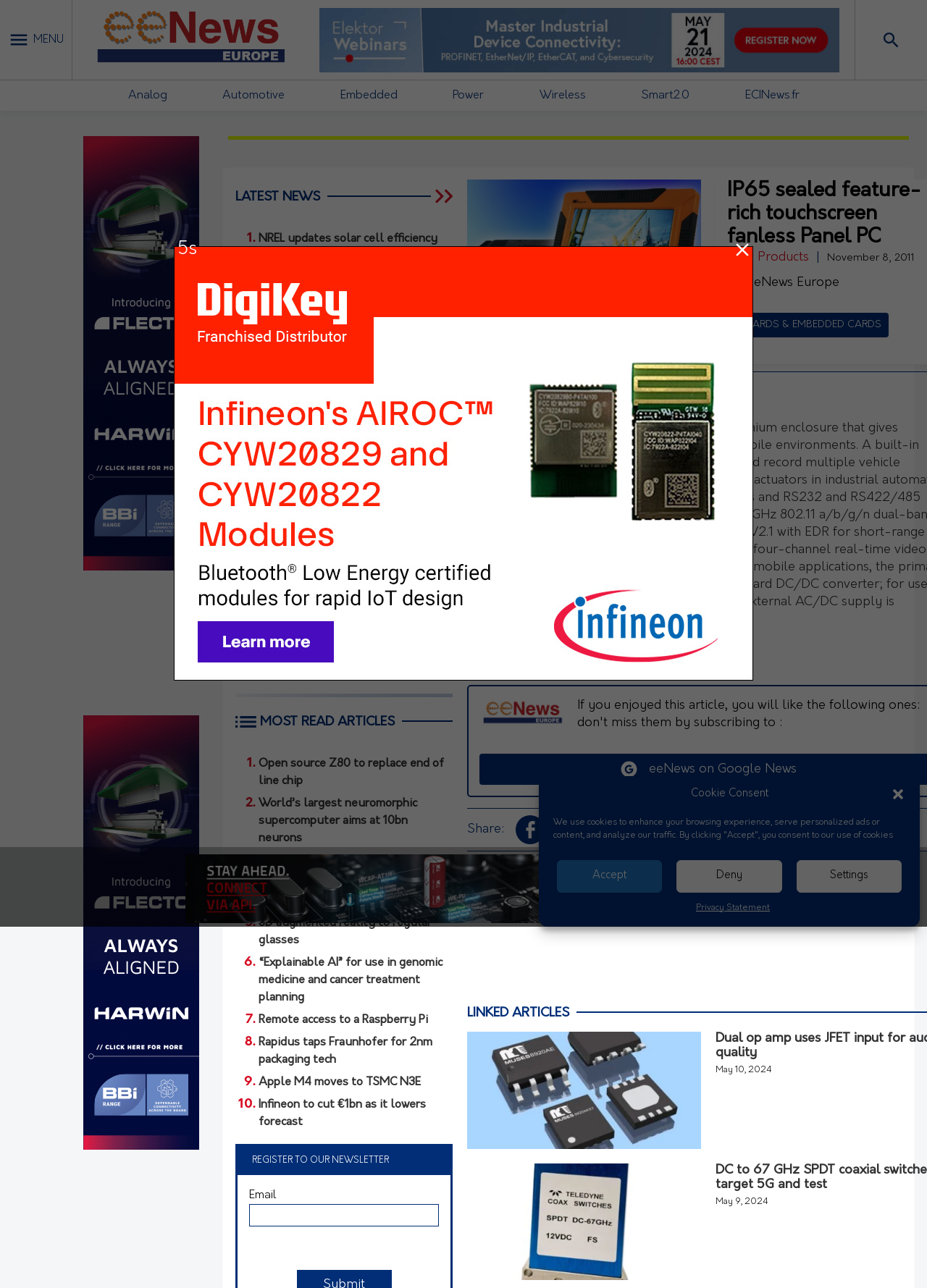Identify the bounding box coordinates of the element that should be clicked to fulfill this task: "Check the 'LATEST NEWS'". The coordinates should be provided as four float numbers between 0 and 1, i.e., [left, top, right, bottom].

[0.254, 0.148, 0.345, 0.159]